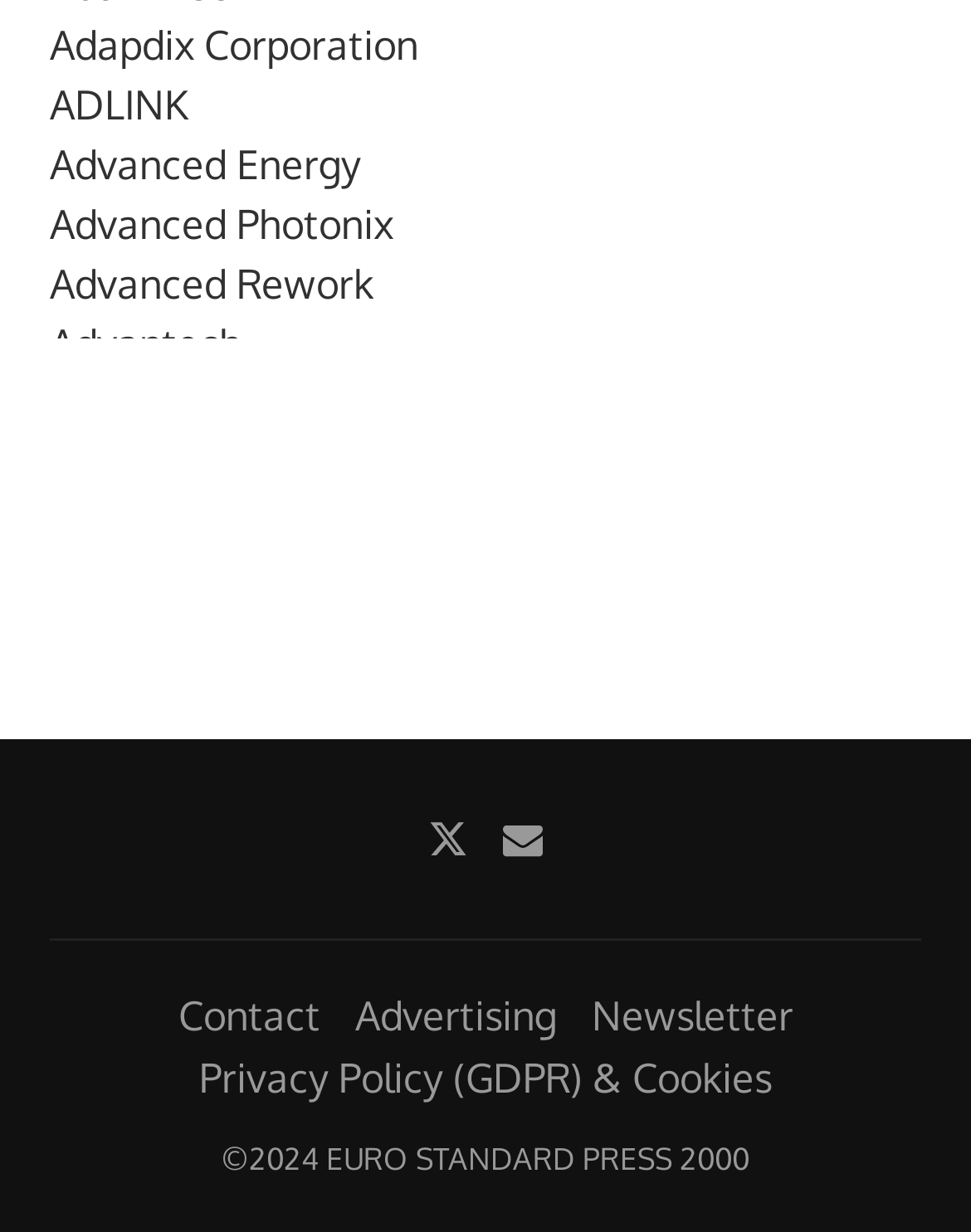Find the bounding box coordinates of the element to click in order to complete the given instruction: "Follow on Twitter."

[0.441, 0.661, 0.482, 0.701]